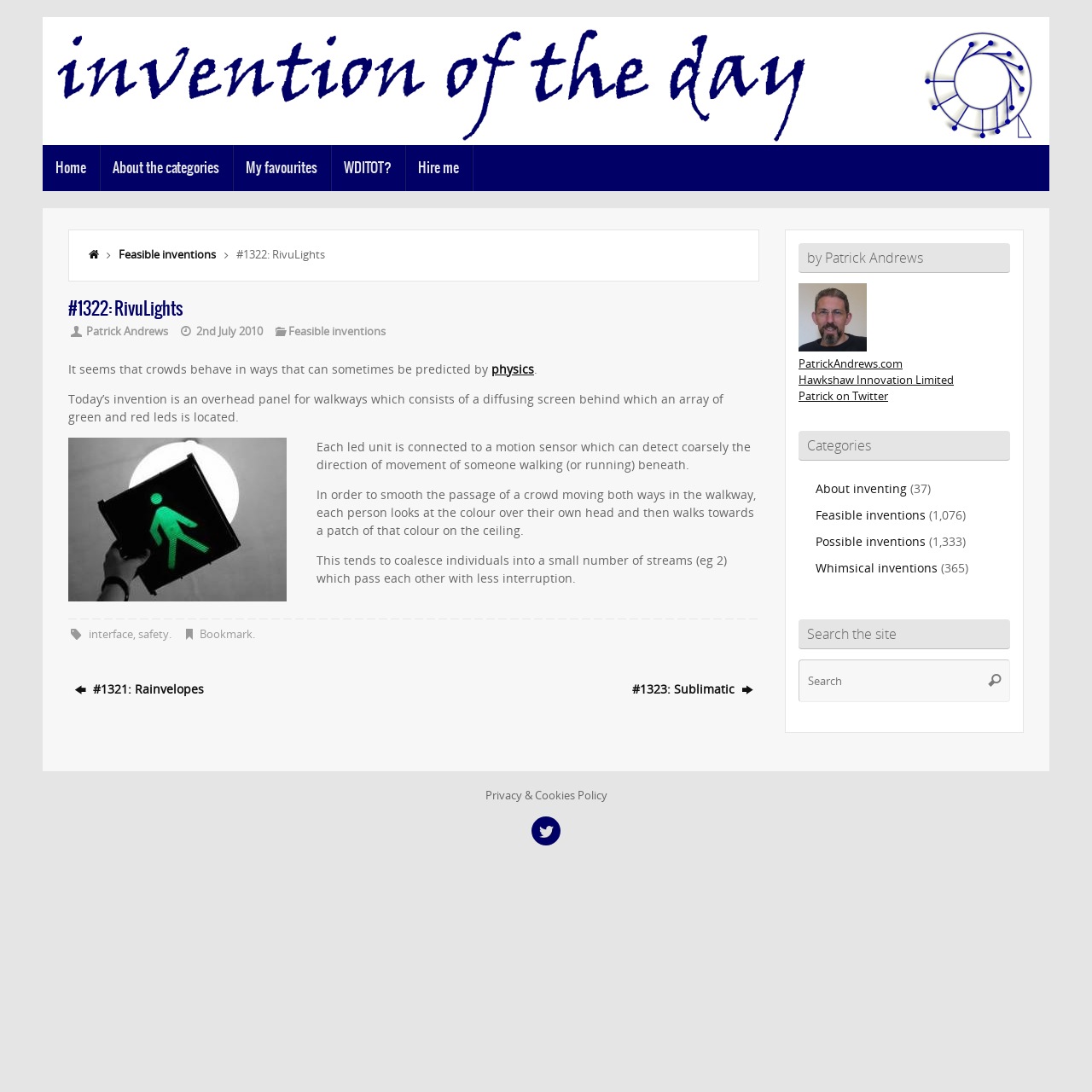Ascertain the bounding box coordinates for the UI element detailed here: "Privacy & Cookies Policy". The coordinates should be provided as [left, top, right, bottom] with each value being a float between 0 and 1.

[0.444, 0.722, 0.556, 0.735]